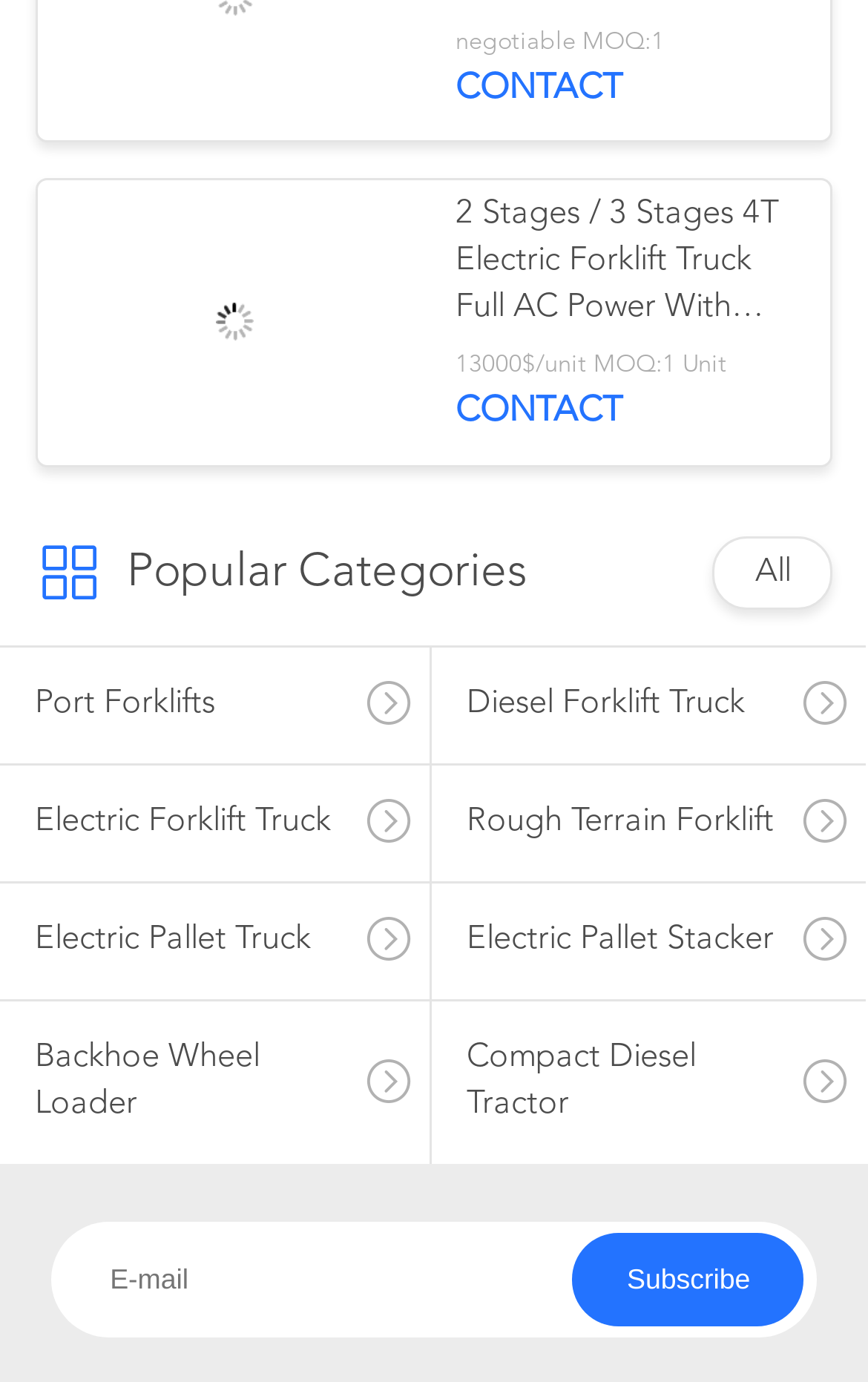What is the purpose of the textbox at the bottom of the page?
From the image, respond with a single word or phrase.

E-mail